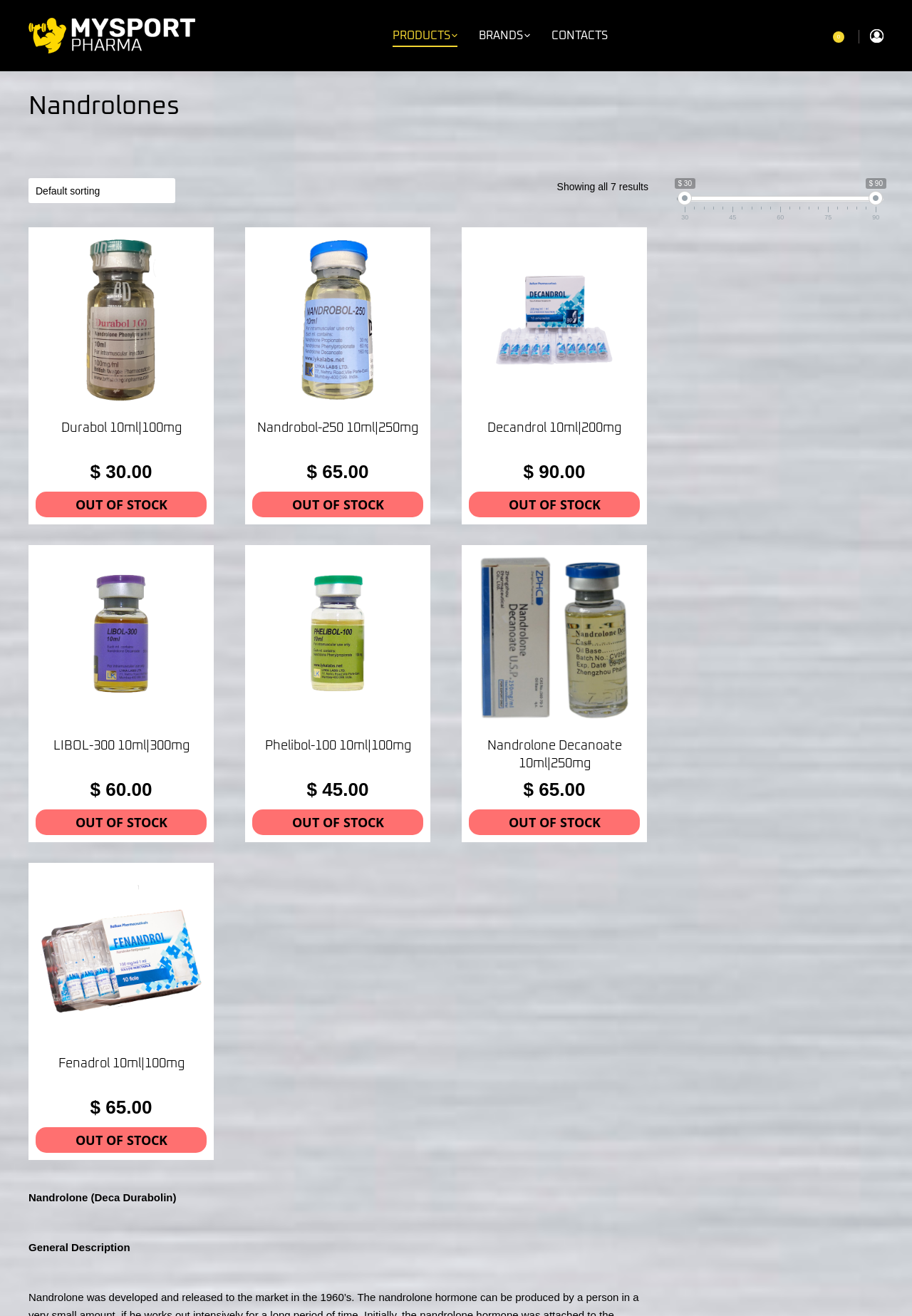Are all products in stock?
Use the screenshot to answer the question with a single word or phrase.

No